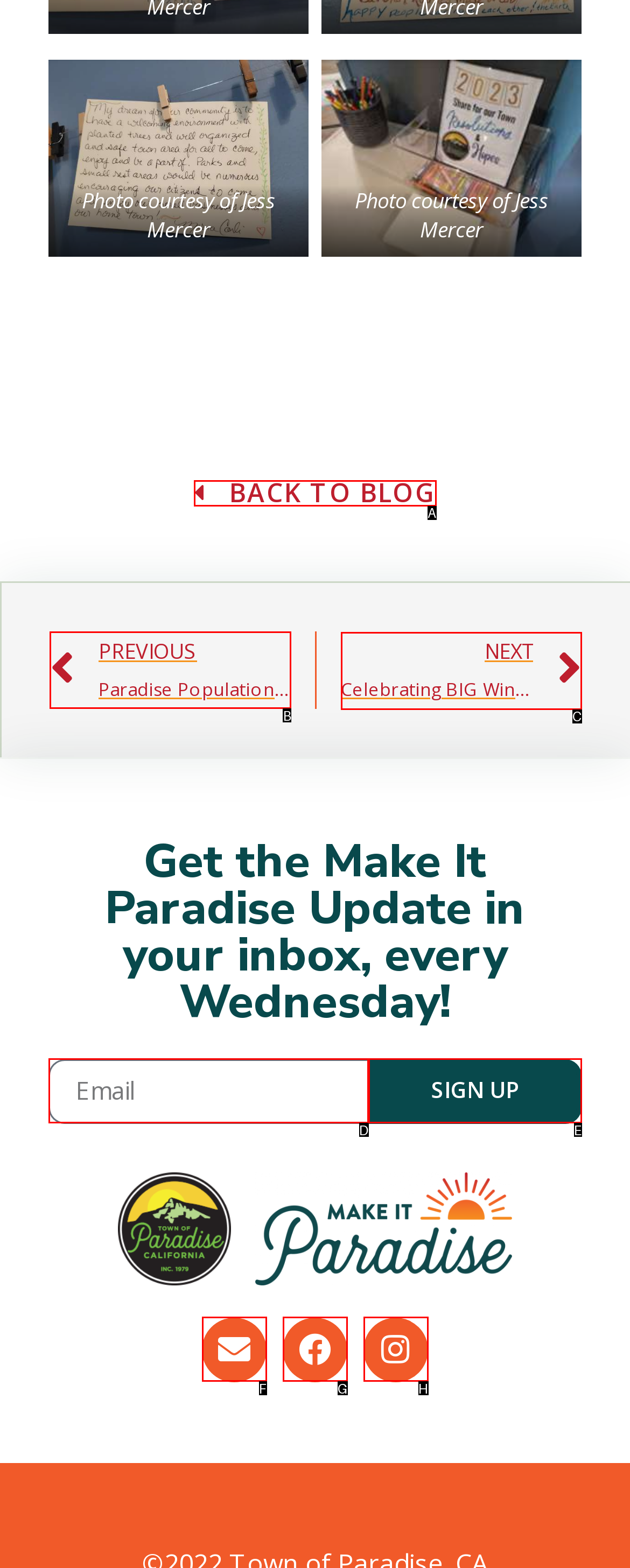Select the appropriate HTML element to click for the following task: View previous blog post
Answer with the letter of the selected option from the given choices directly.

B